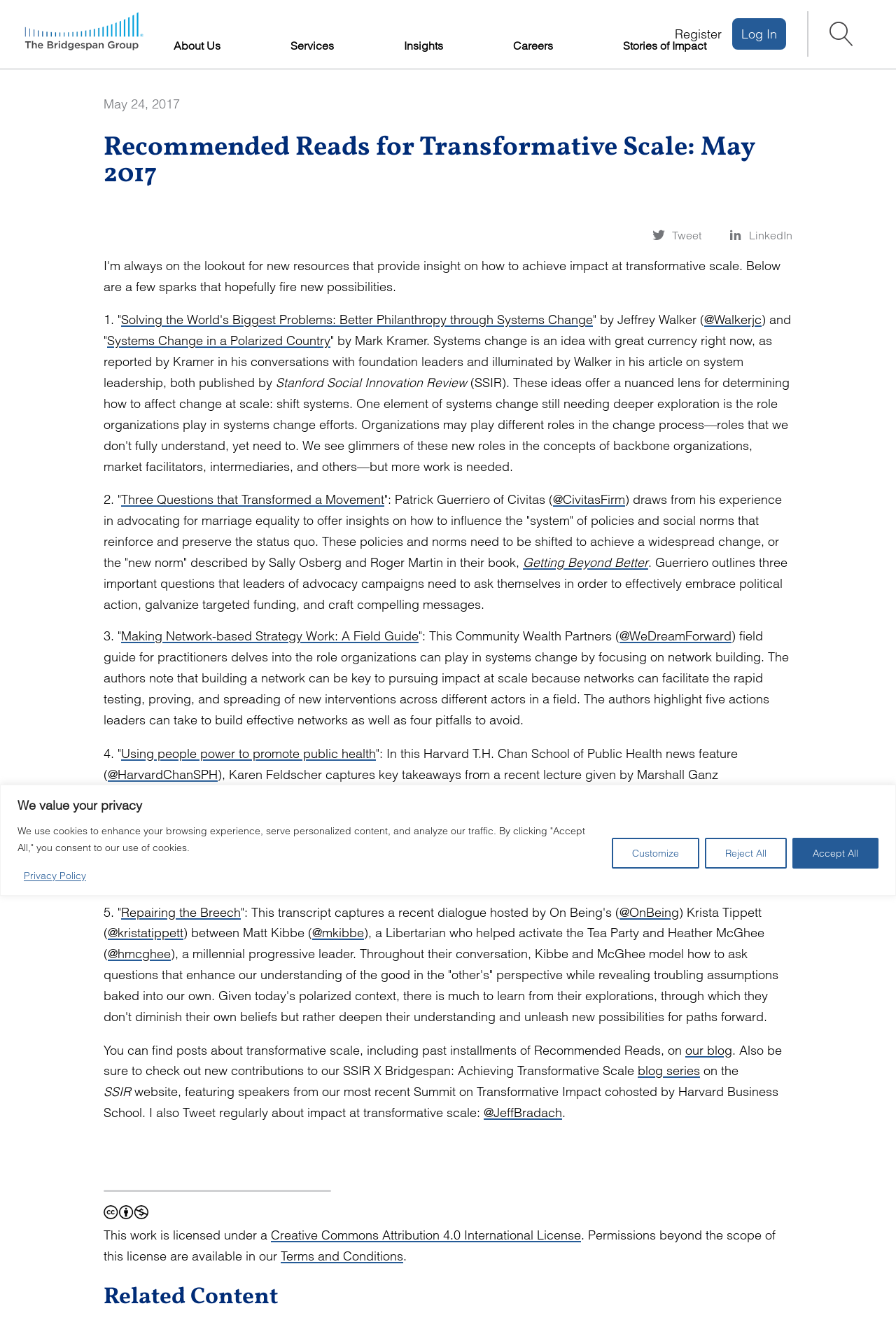How many articles are featured in the 'Recommended Reads' section?
Answer with a single word or phrase by referring to the visual content.

5